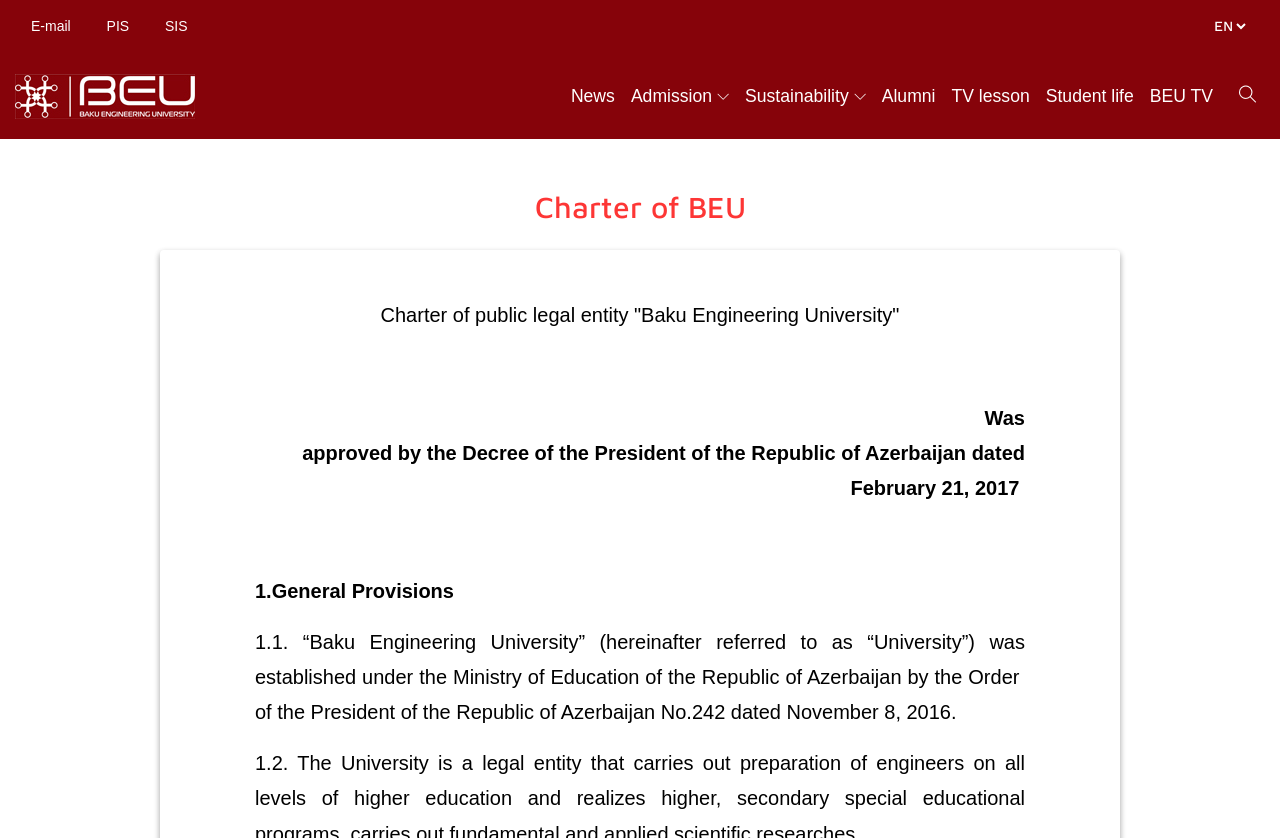Please respond in a single word or phrase: 
What is the name of the university?

Baku Engineering University